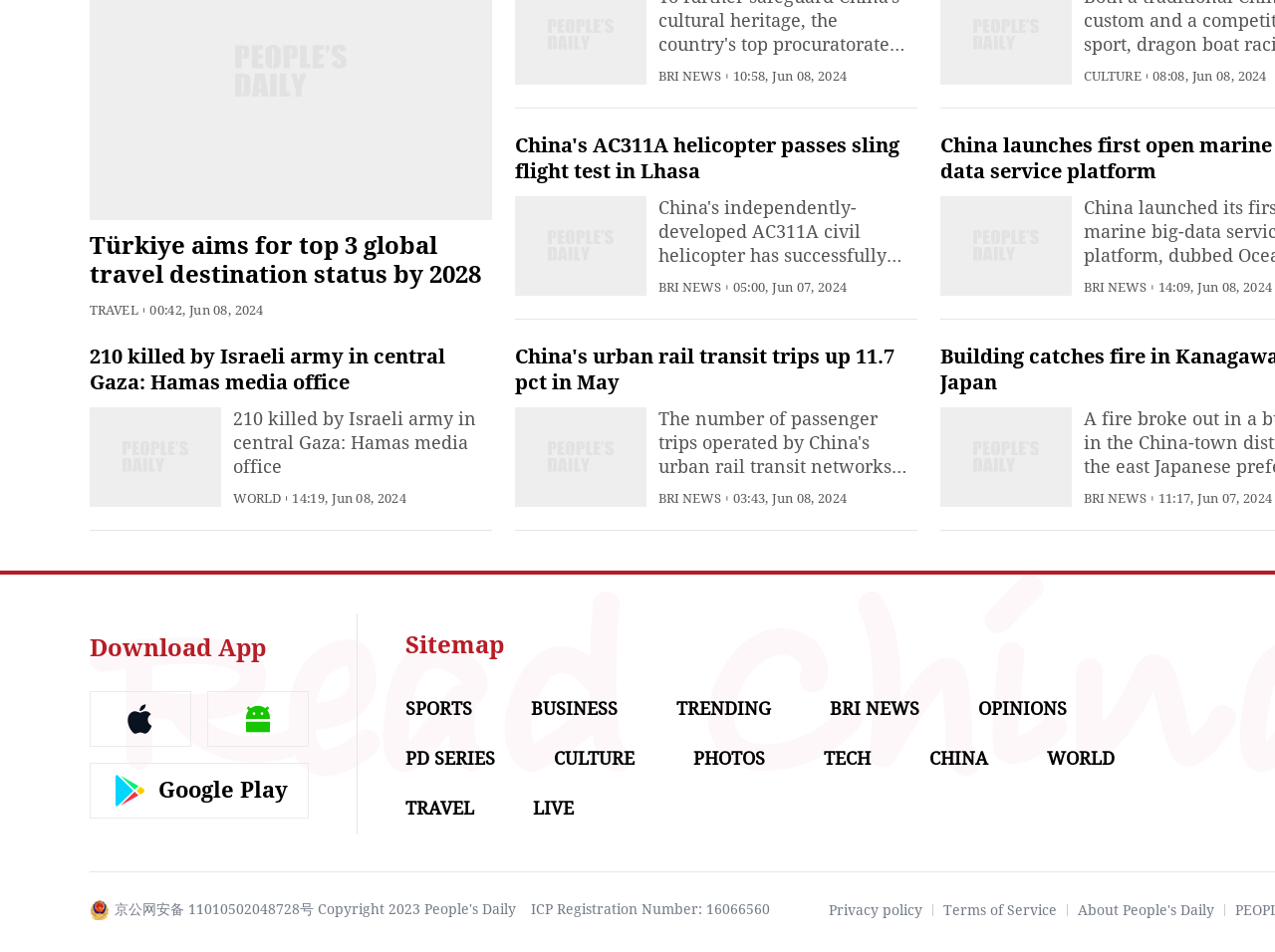Can you give a detailed response to the following question using the information from the image? What is the purpose of the 'Download App' button?

The 'Download App' button is likely used to download the People's Daily app, which is an English language app for breaking news, China news, world news, and video, as indicated by the link description.